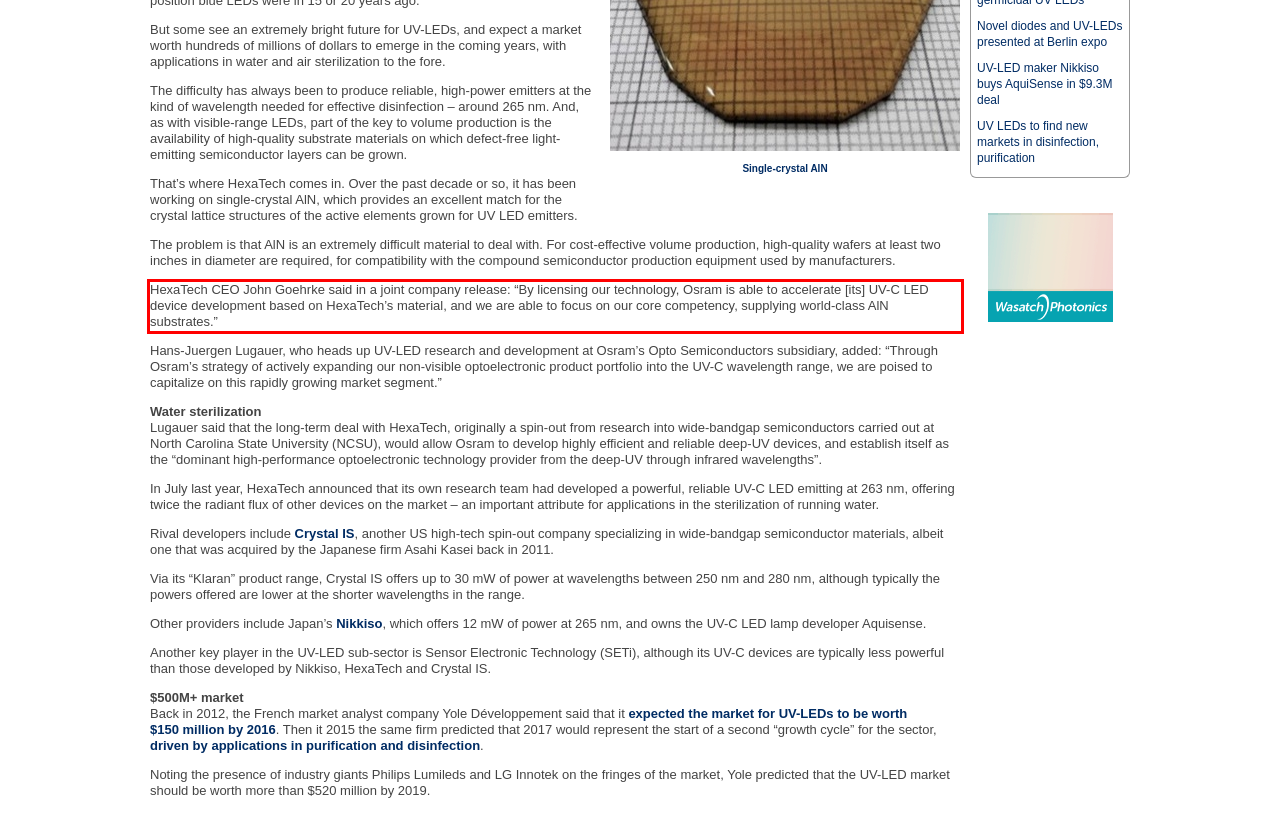Look at the screenshot of the webpage, locate the red rectangle bounding box, and generate the text content that it contains.

HexaTech CEO John Goehrke said in a joint company release: “By licensing our technology, Osram is able to accelerate [its] UV-C LED device development based on HexaTech’s material, and we are able to focus on our core competency, supplying world-class AlN substrates.”